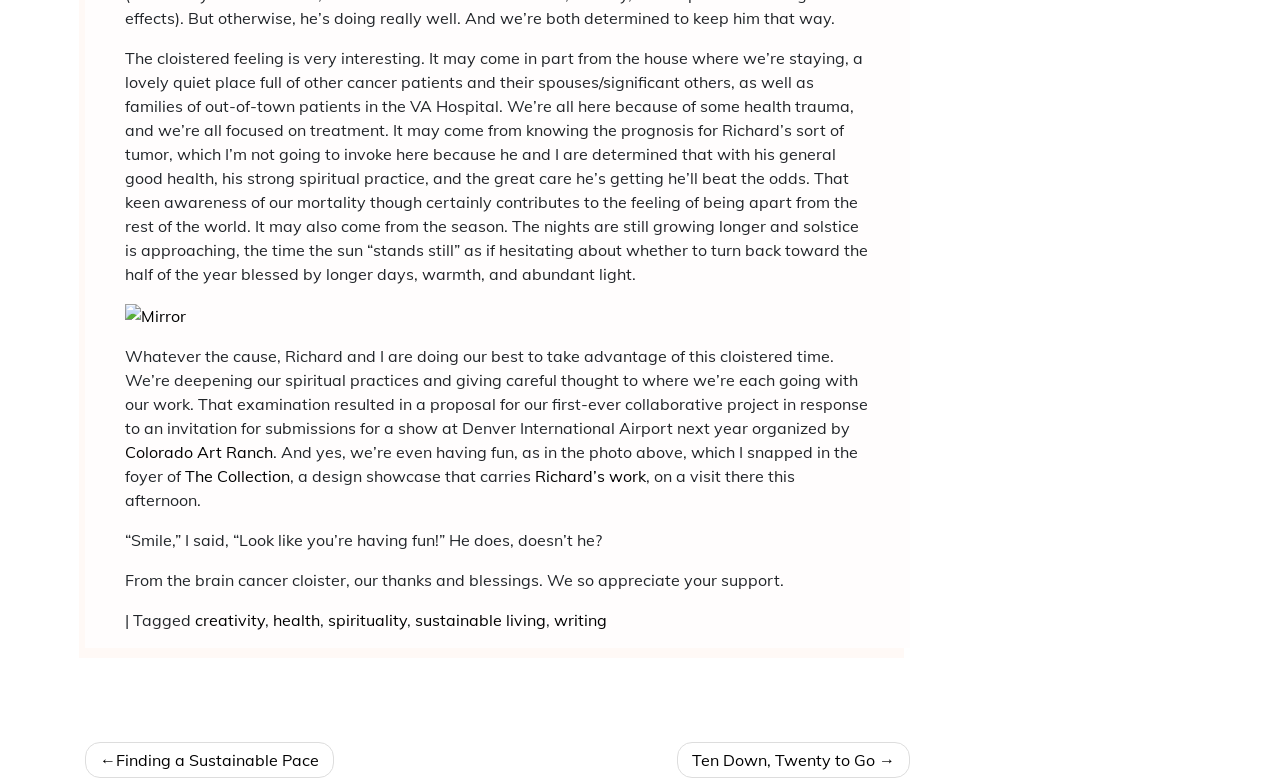Identify the bounding box coordinates of the clickable section necessary to follow the following instruction: "Explore the category of spirituality". The coordinates should be presented as four float numbers from 0 to 1, i.e., [left, top, right, bottom].

[0.256, 0.783, 0.318, 0.809]